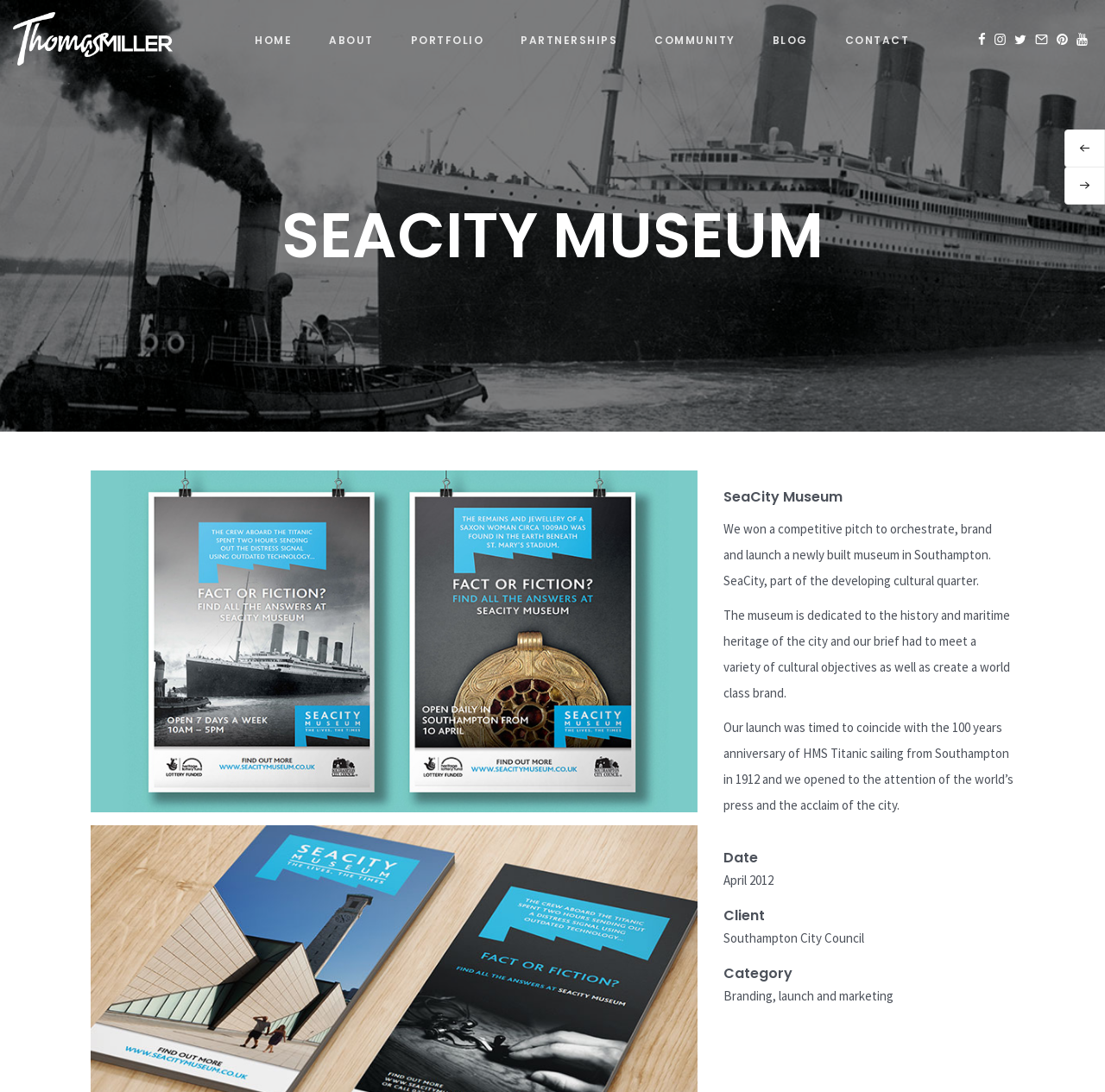Please determine the bounding box coordinates of the section I need to click to accomplish this instruction: "Click the Prev link".

[0.963, 0.119, 1.0, 0.153]